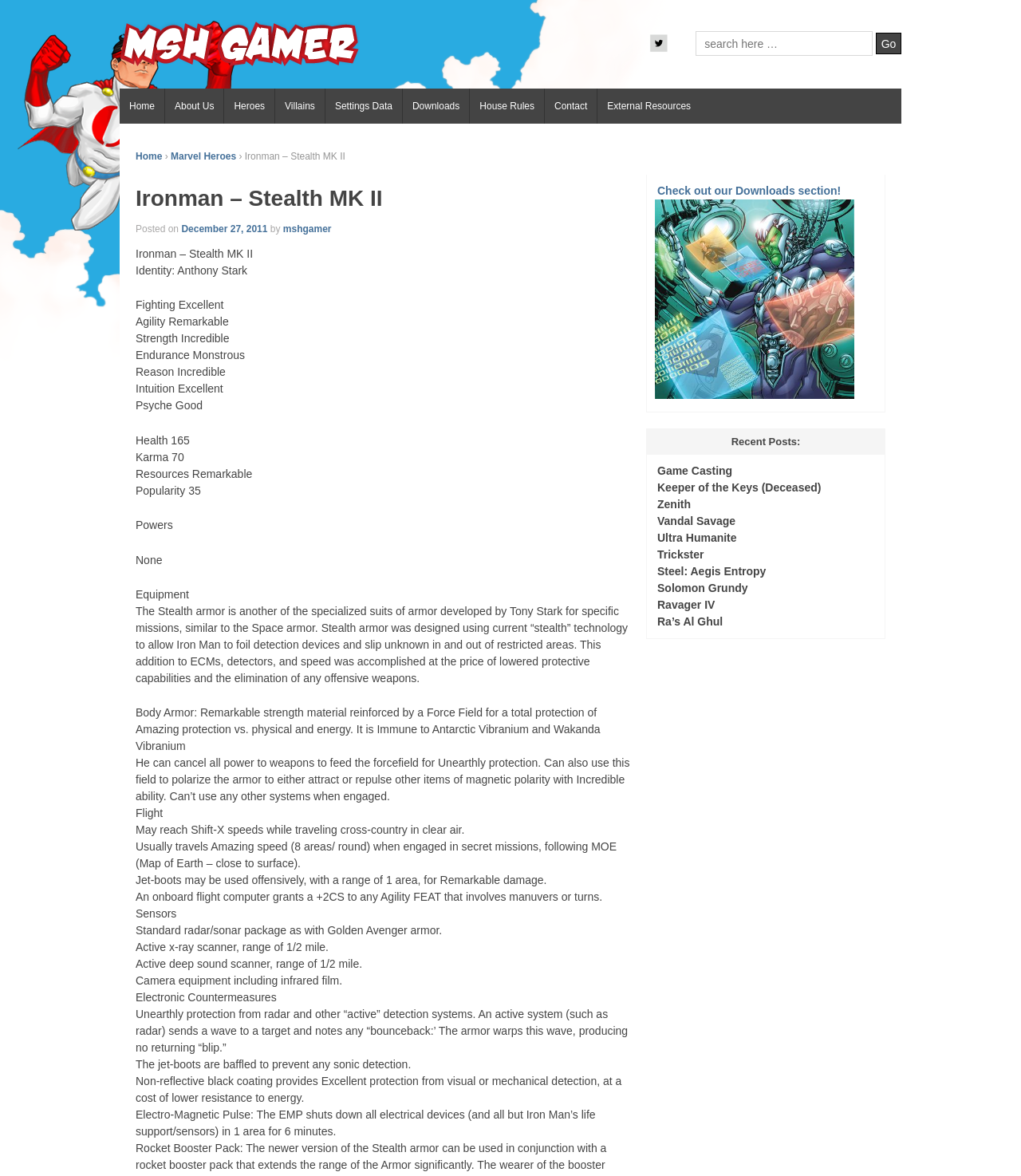Can you provide the bounding box coordinates for the element that should be clicked to implement the instruction: "Check out Downloads section"?

[0.641, 0.155, 0.839, 0.343]